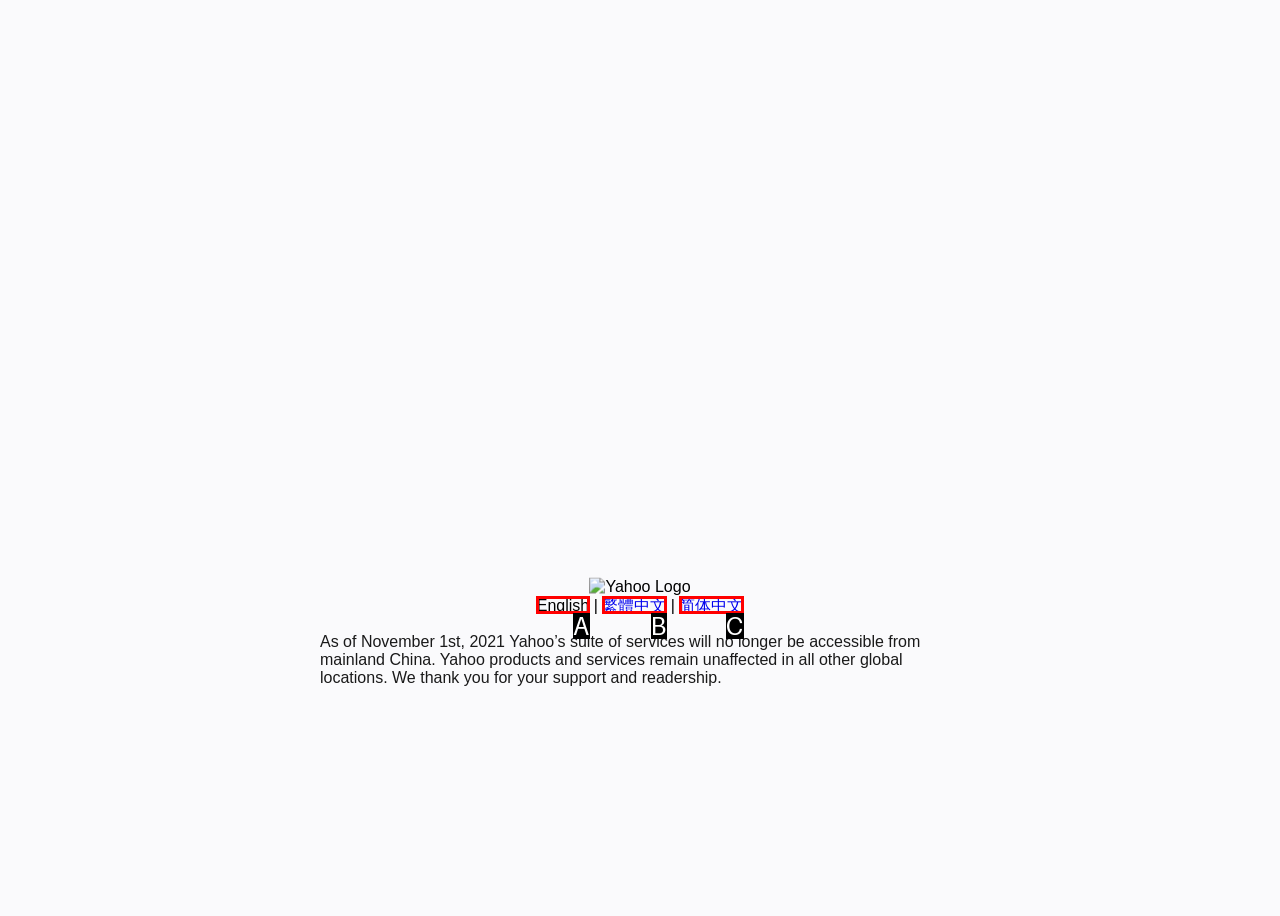Pick the option that best fits the description: English. Reply with the letter of the matching option directly.

A